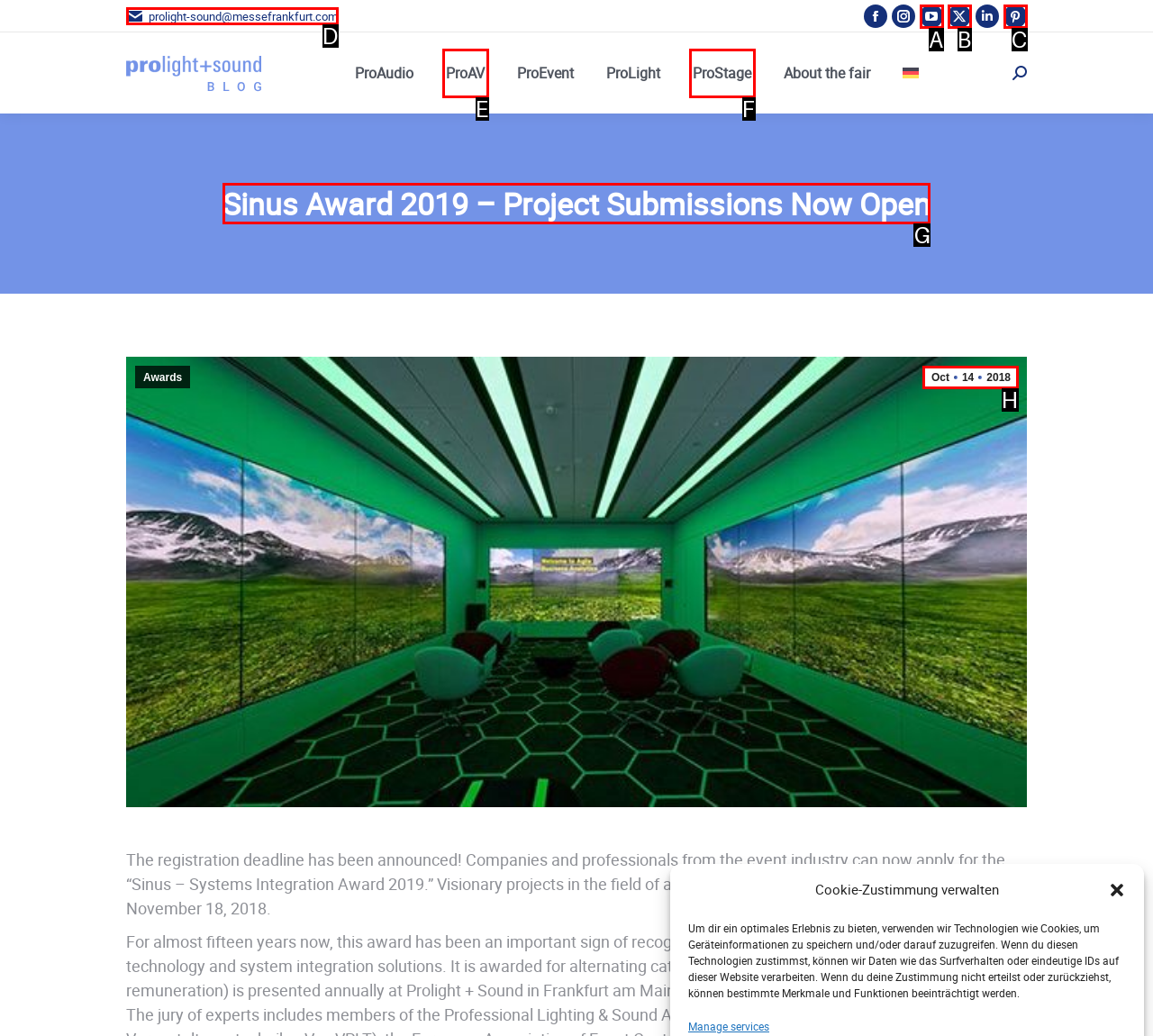Tell me which option I should click to complete the following task: Read more about the Sinus Award 2019
Answer with the option's letter from the given choices directly.

G